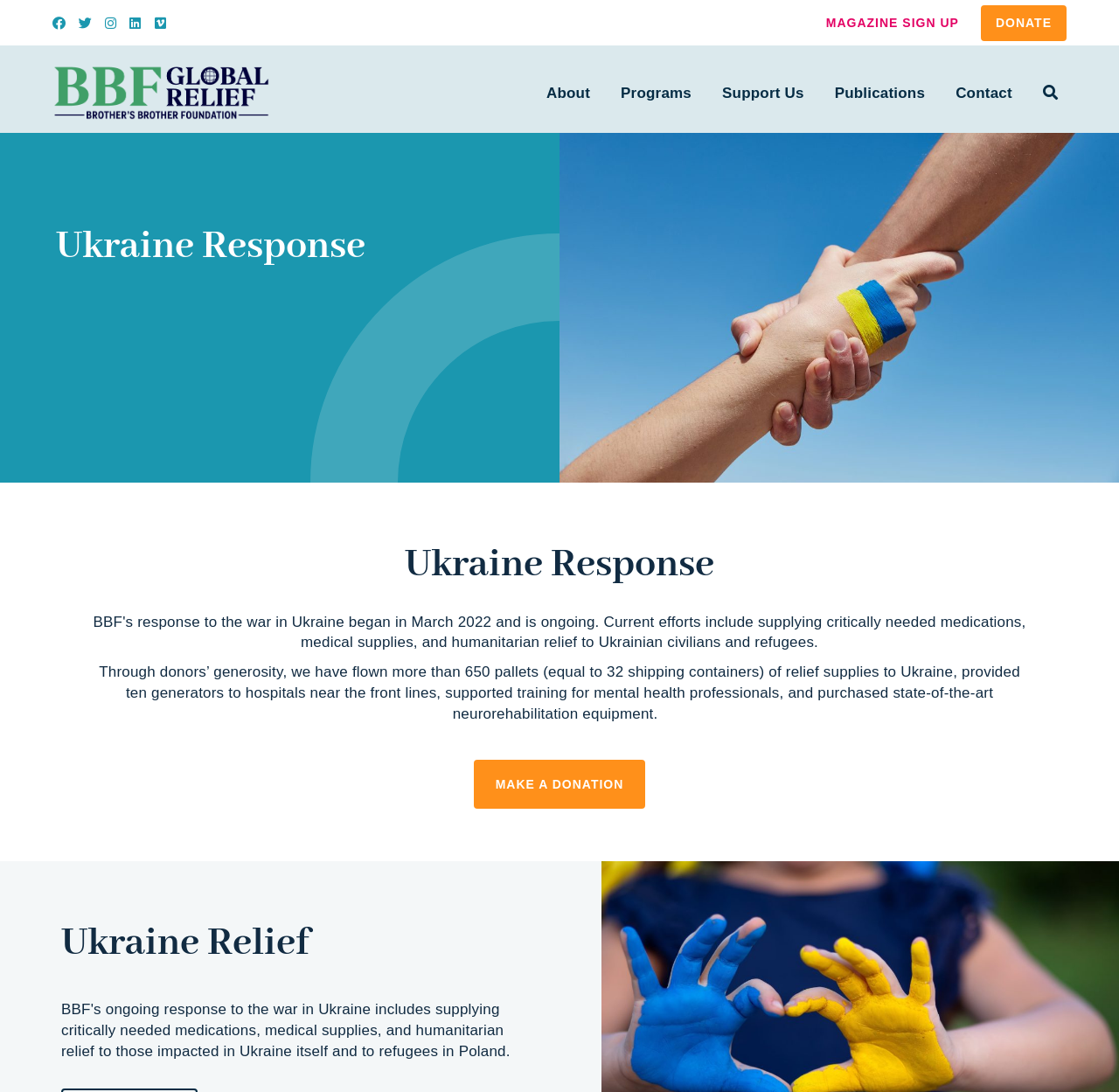Determine the bounding box coordinates of the element that should be clicked to execute the following command: "Search the website".

[0.92, 0.076, 0.953, 0.095]